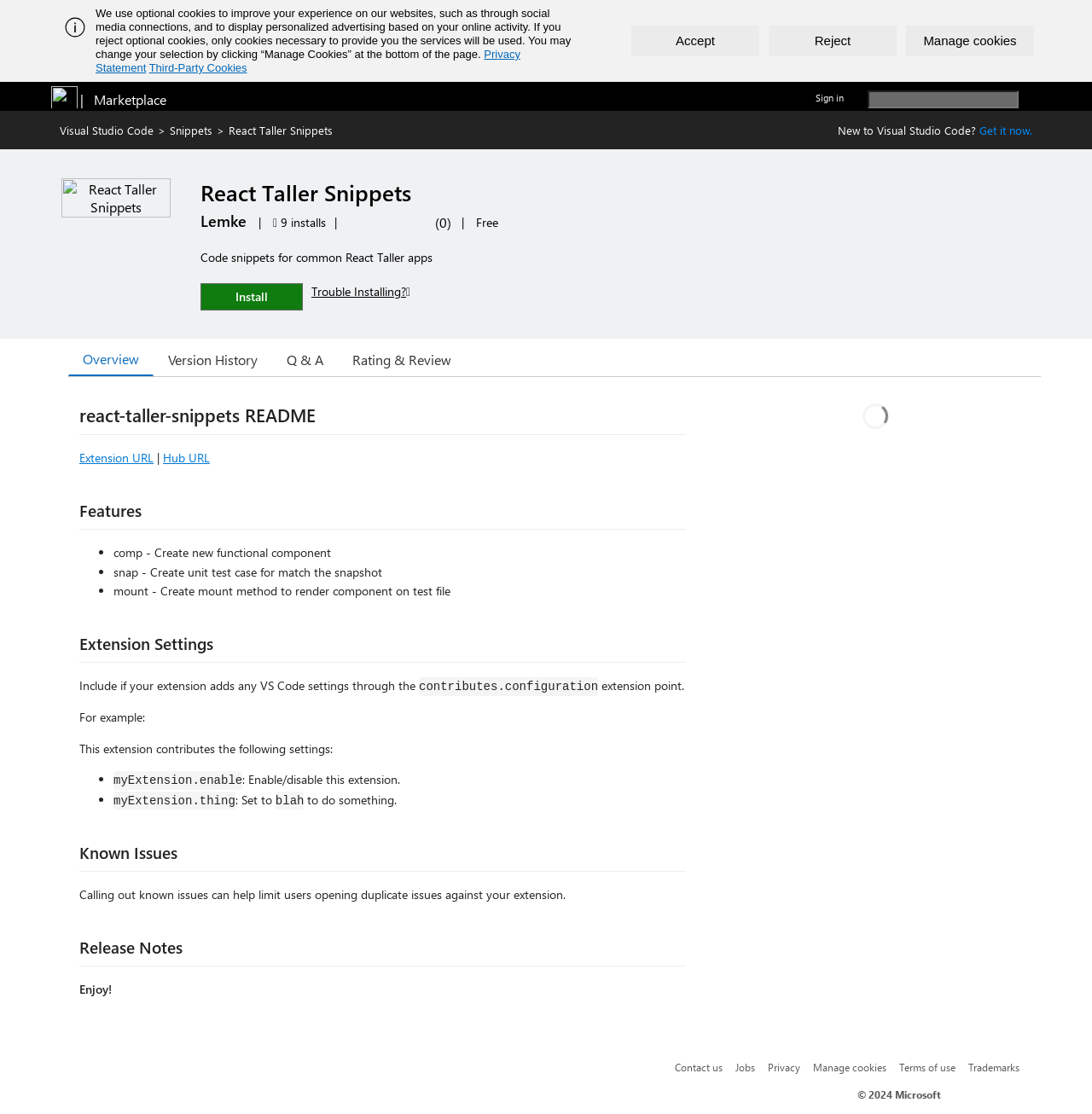Indicate the bounding box coordinates of the element that must be clicked to execute the instruction: "Get Visual Studio Code Now". The coordinates should be given as four float numbers between 0 and 1, i.e., [left, top, right, bottom].

[0.897, 0.11, 0.945, 0.123]